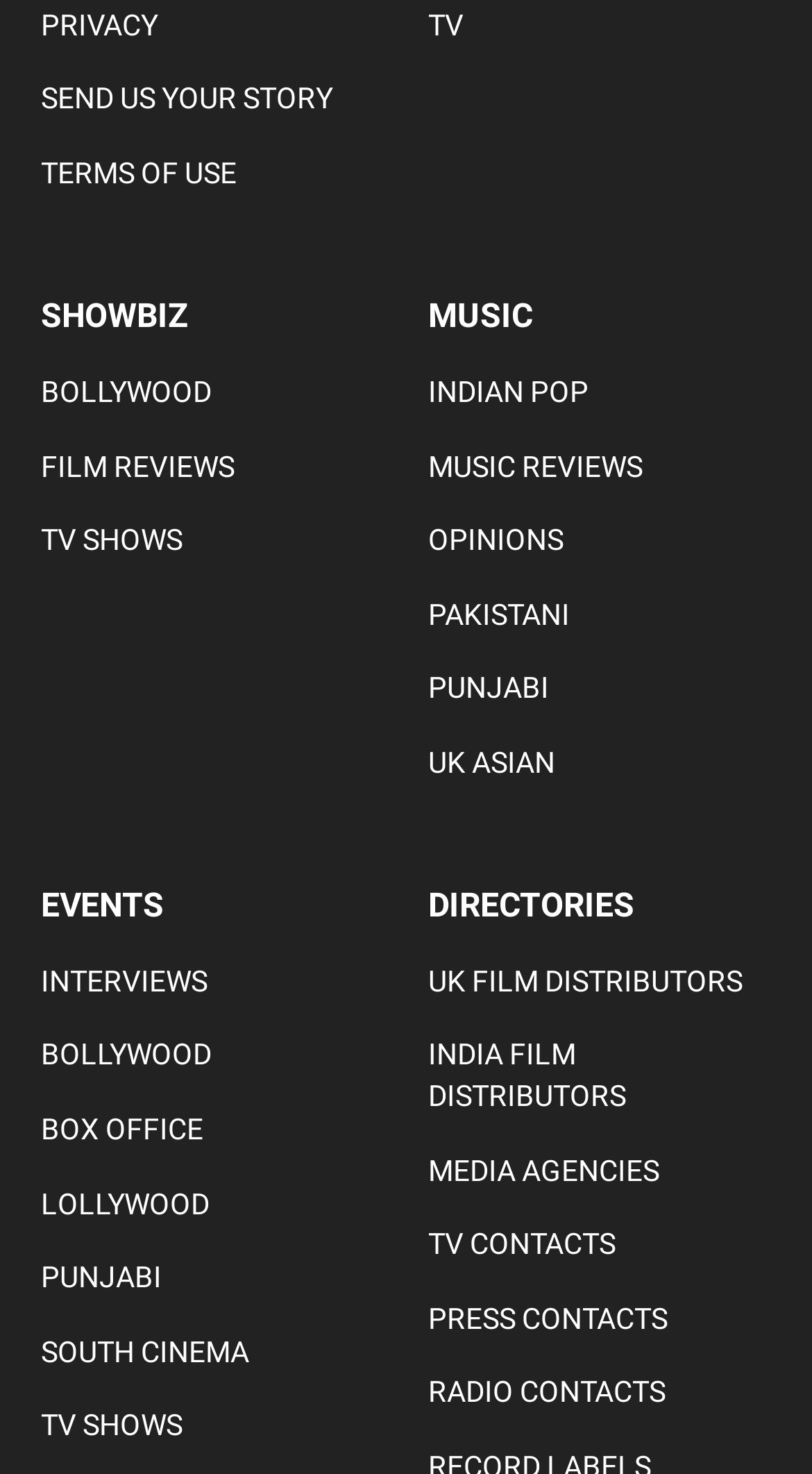What is the first link in the DIRECTORIES section?
From the image, respond with a single word or phrase.

UK FILM DISTRIBUTORS